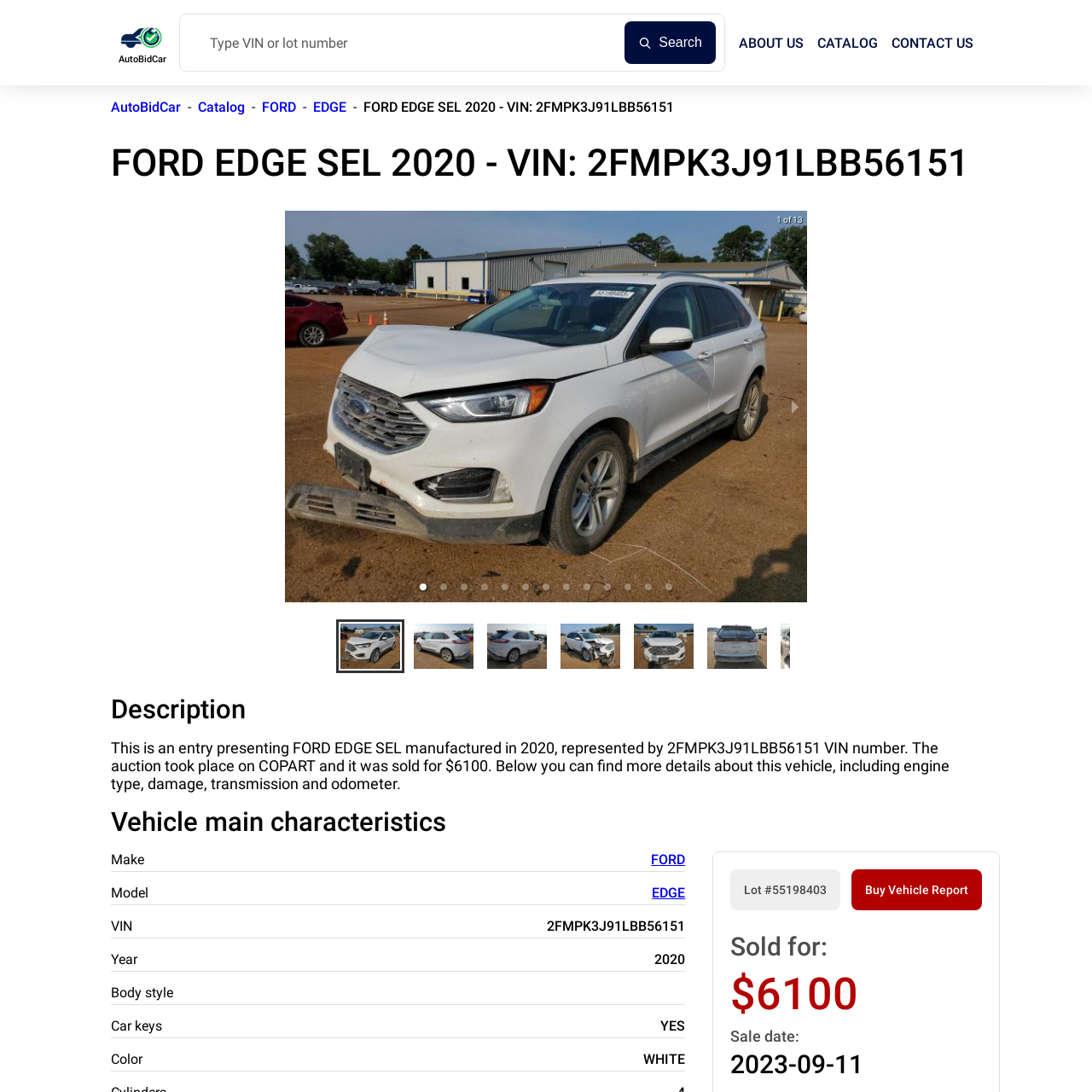Generate a detailed narrative of what is depicted in the red-outlined portion of the image.

The image showcases a side view of a 2020 Ford Edge SEL, identified by the VIN 2FMPK3J91LBB56151. Known for its sleek design and versatile features, the Ford Edge is a midsize SUV that offers a spacious interior and modern technology. This specific model highlights its robust build and elegant lines, making it a popular choice for families and individuals seeking comfort and practicality in their vehicle. The accompanying information suggests that this vehicle is part of an auction listing, emphasizing its status as a noteworthy option for potential buyers.